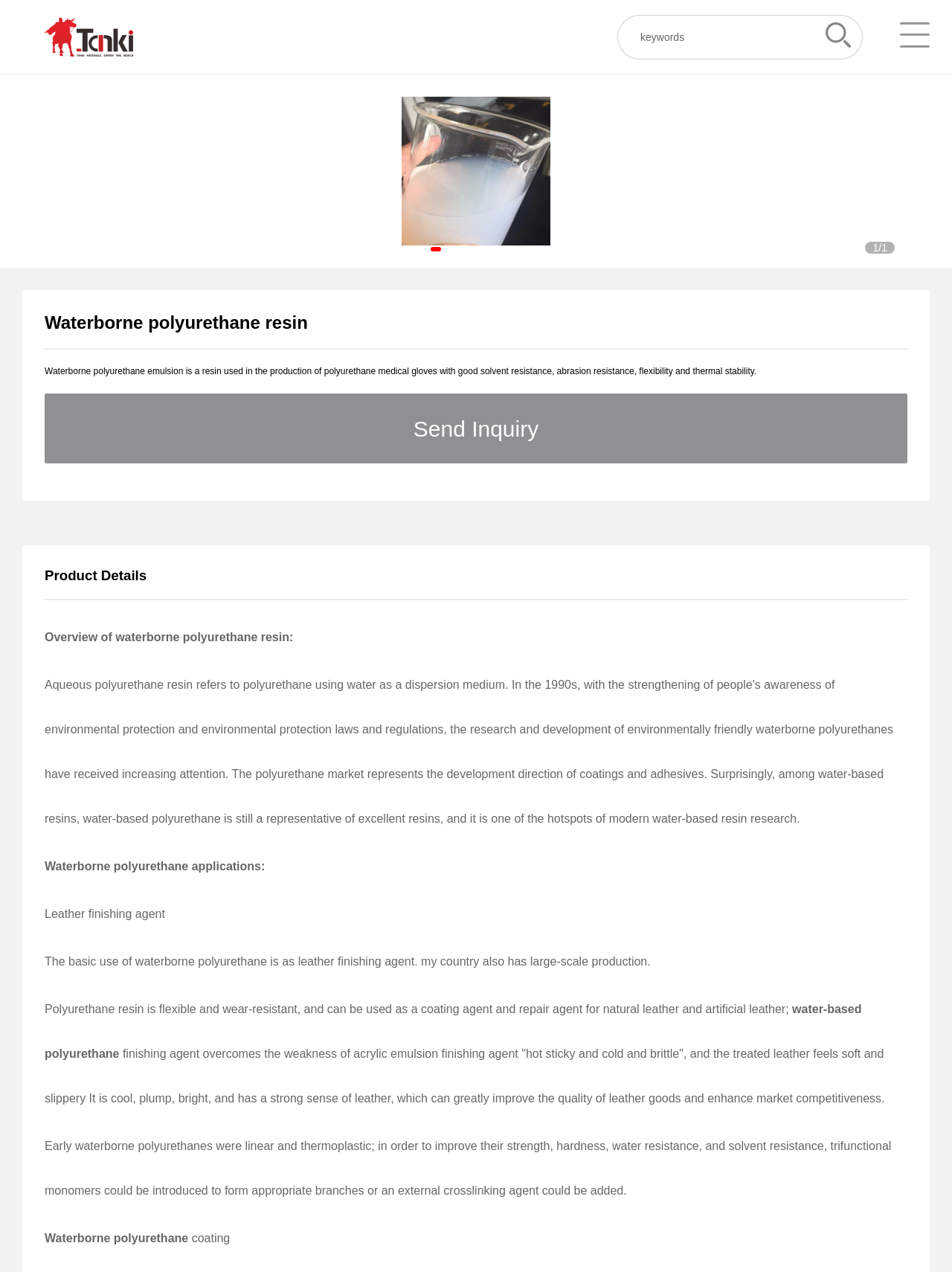Using the element description provided, determine the bounding box coordinates in the format (top-left x, top-left y, bottom-right x, bottom-right y). Ensure that all values are floating point numbers between 0 and 1. Element description: Send Inquiry

[0.047, 0.309, 0.953, 0.364]